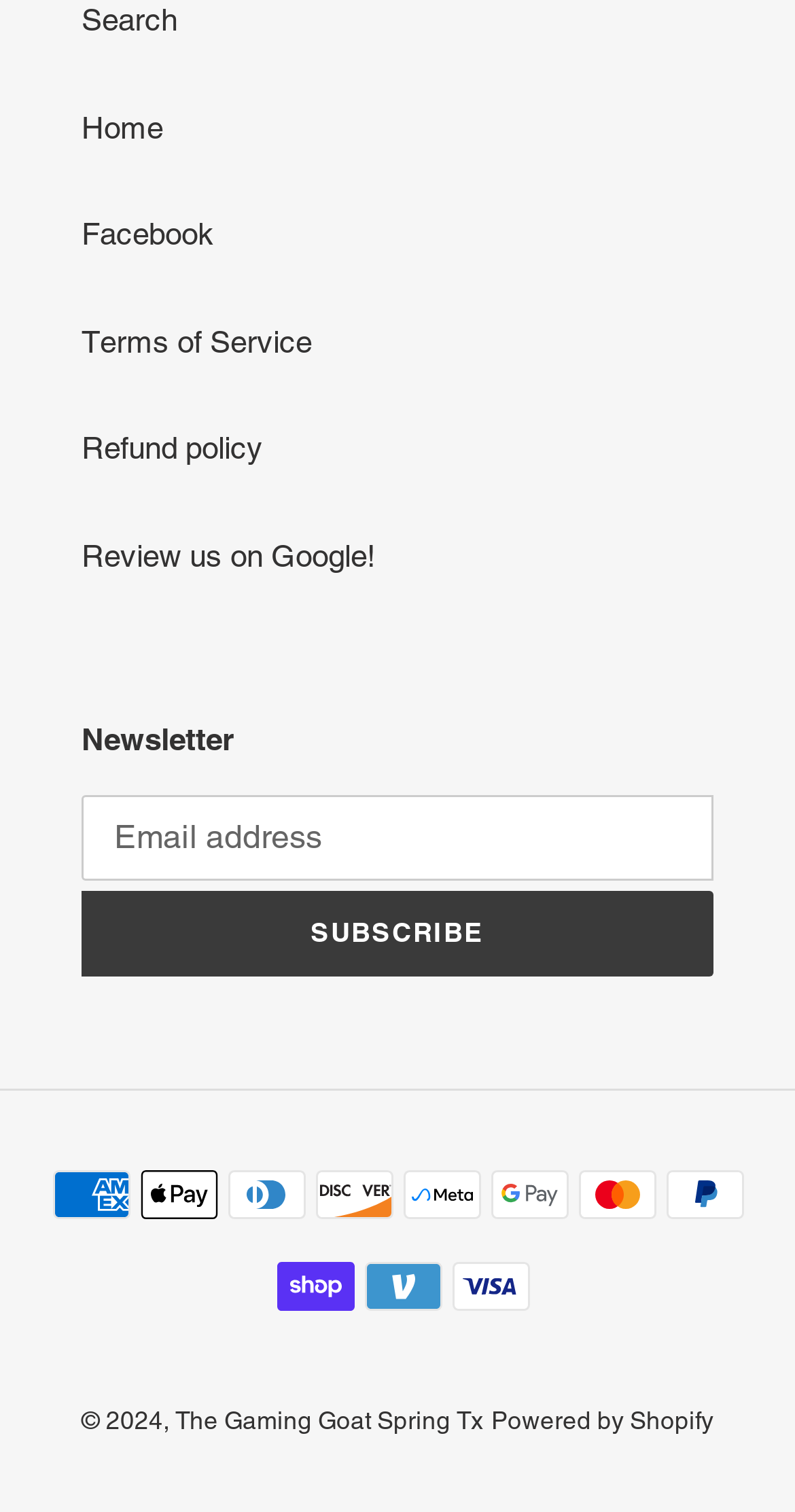Please find the bounding box coordinates of the element that you should click to achieve the following instruction: "Subscribe to the newsletter". The coordinates should be presented as four float numbers between 0 and 1: [left, top, right, bottom].

[0.103, 0.589, 0.897, 0.646]